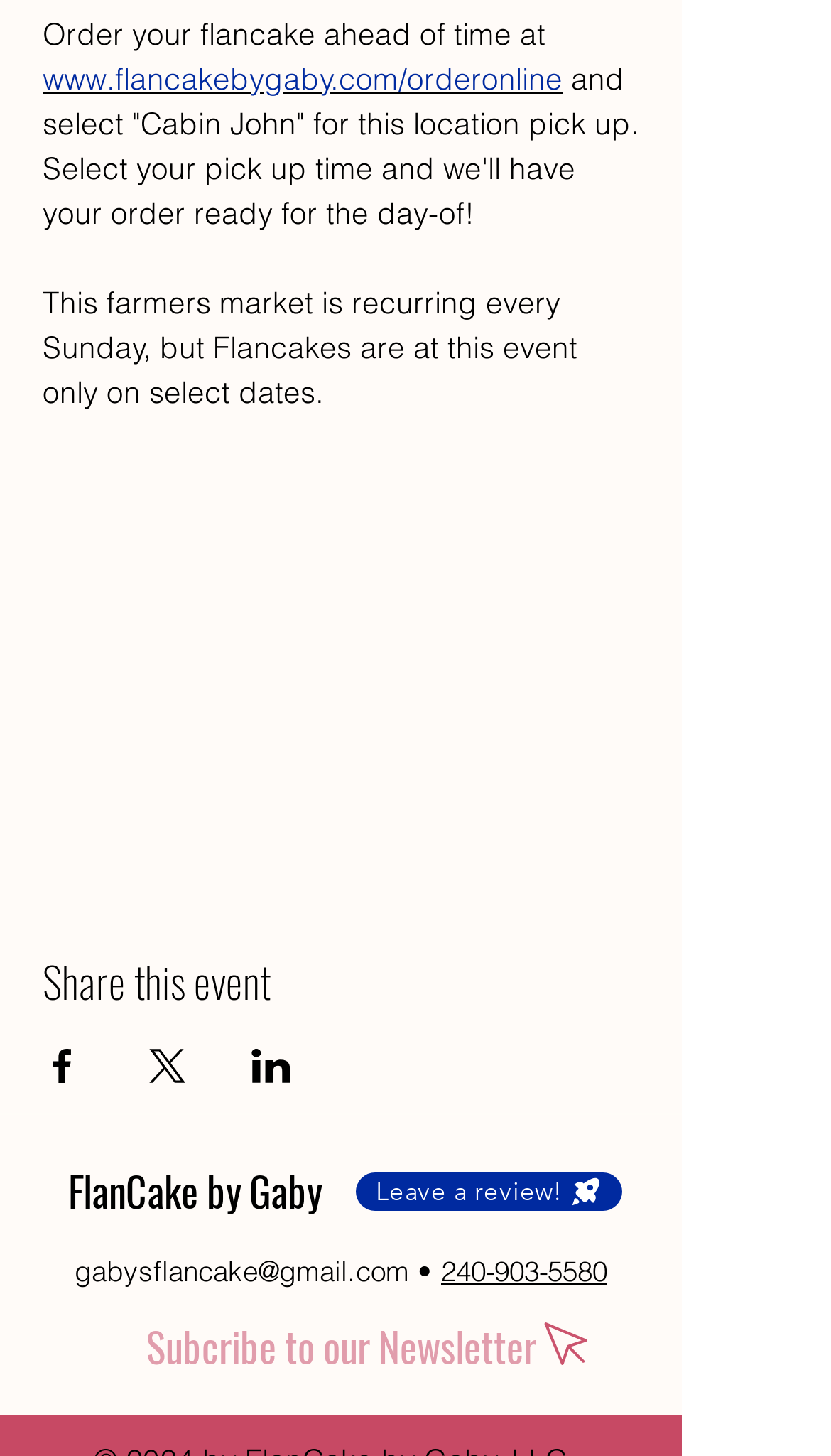Provide the bounding box coordinates for the UI element that is described as: "Leave a review!".

[0.428, 0.805, 0.749, 0.831]